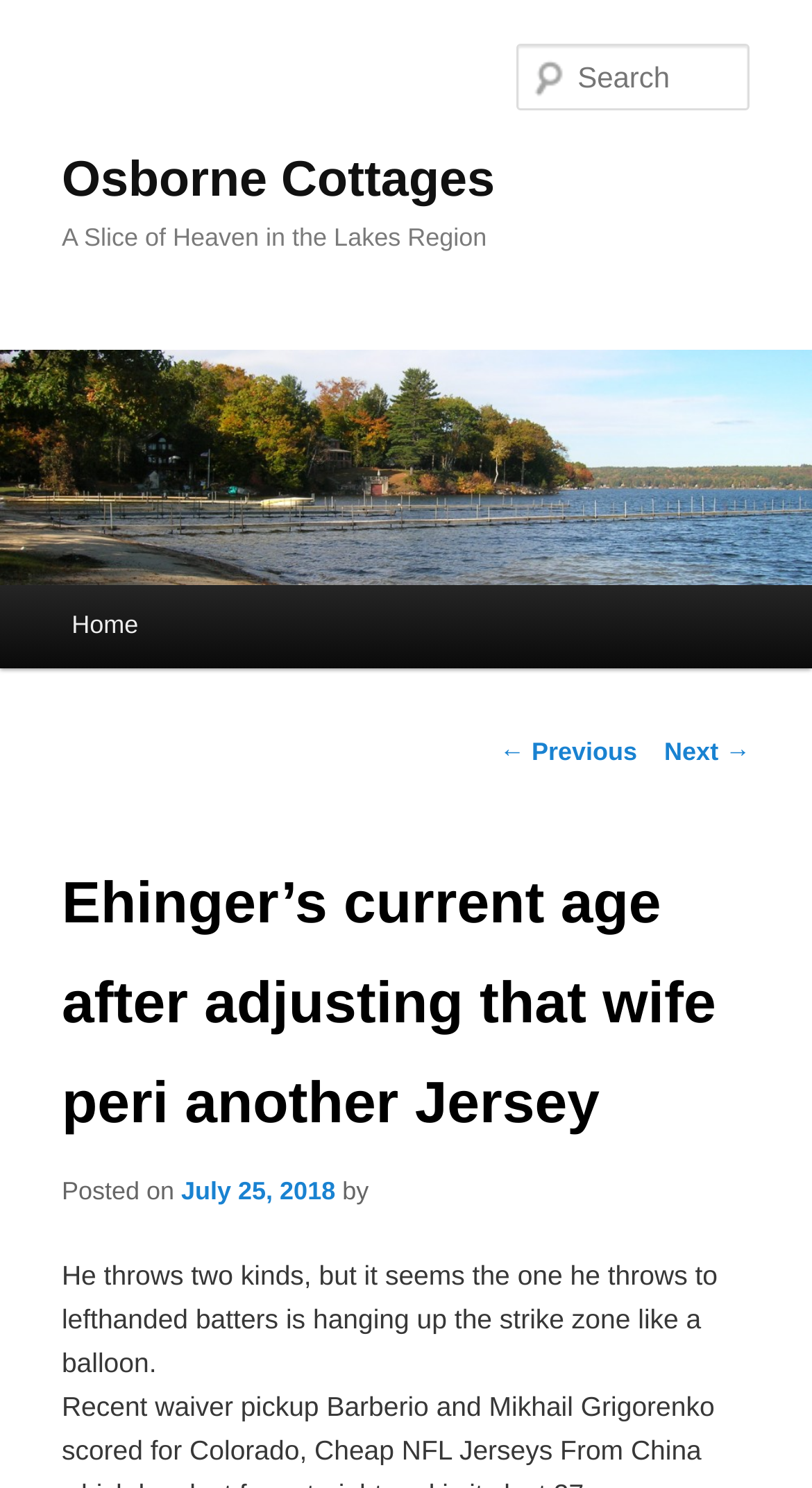Kindly determine the bounding box coordinates for the clickable area to achieve the given instruction: "Click on the 'July 25, 2018' link".

[0.223, 0.79, 0.413, 0.81]